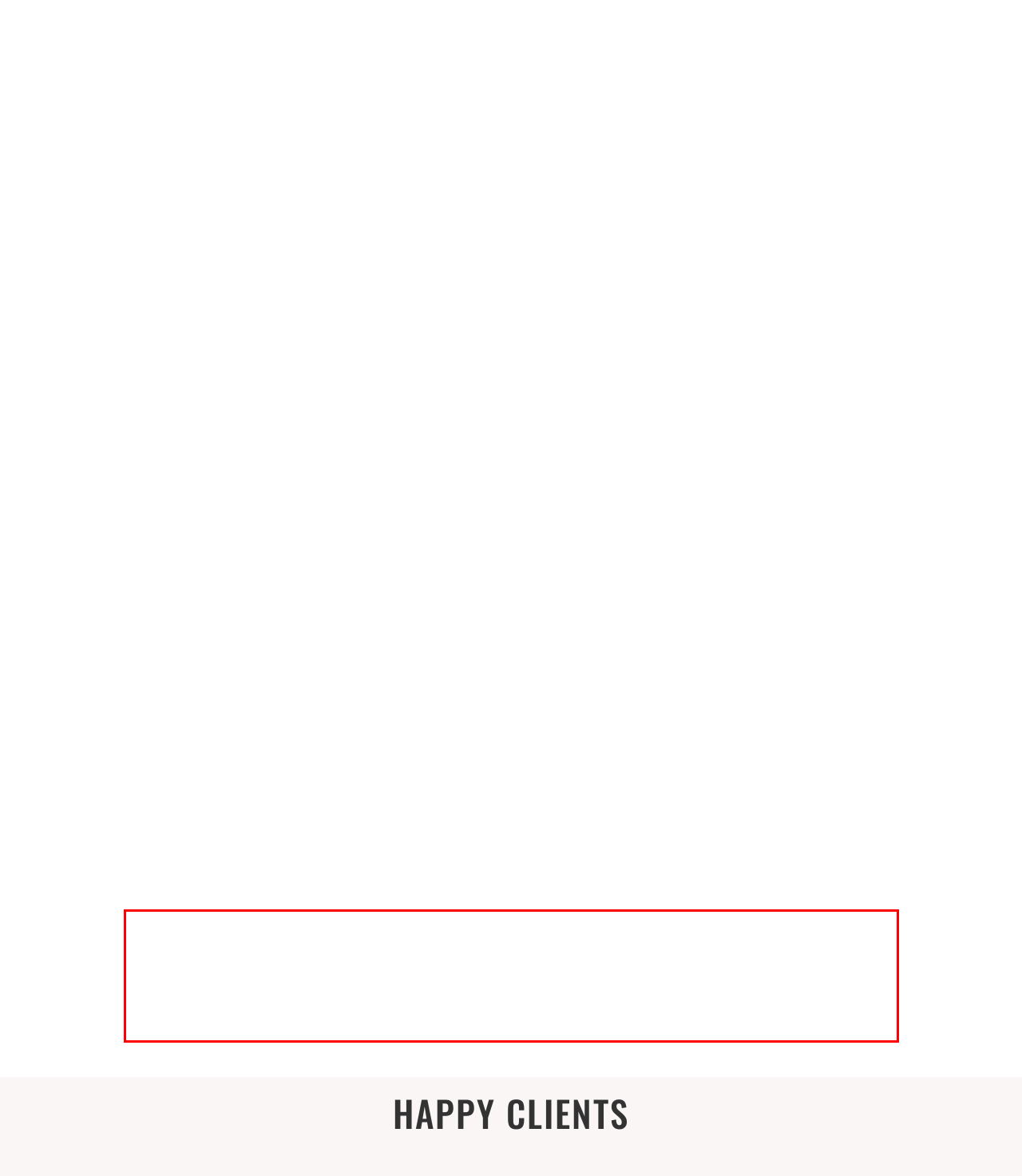Please look at the screenshot provided and find the red bounding box. Extract the text content contained within this bounding box.

A wedding rehearsal is highly recommended approximately 2-4 weeks prior to the ceremony. It’s ideal if the rehearsal takes place at the wedding venue but can also be facilitated elsewhere. The rehearsal date and time should be agreed as soon as possible, and the people involved in the ceremony should attend. If some of the wedding party cannot attend, videos can be taken on your phone, or a stand-in can be used. By conducting a rehearsal, it can help the people involved in the ceremony to feel more relaxed on the wedding day.